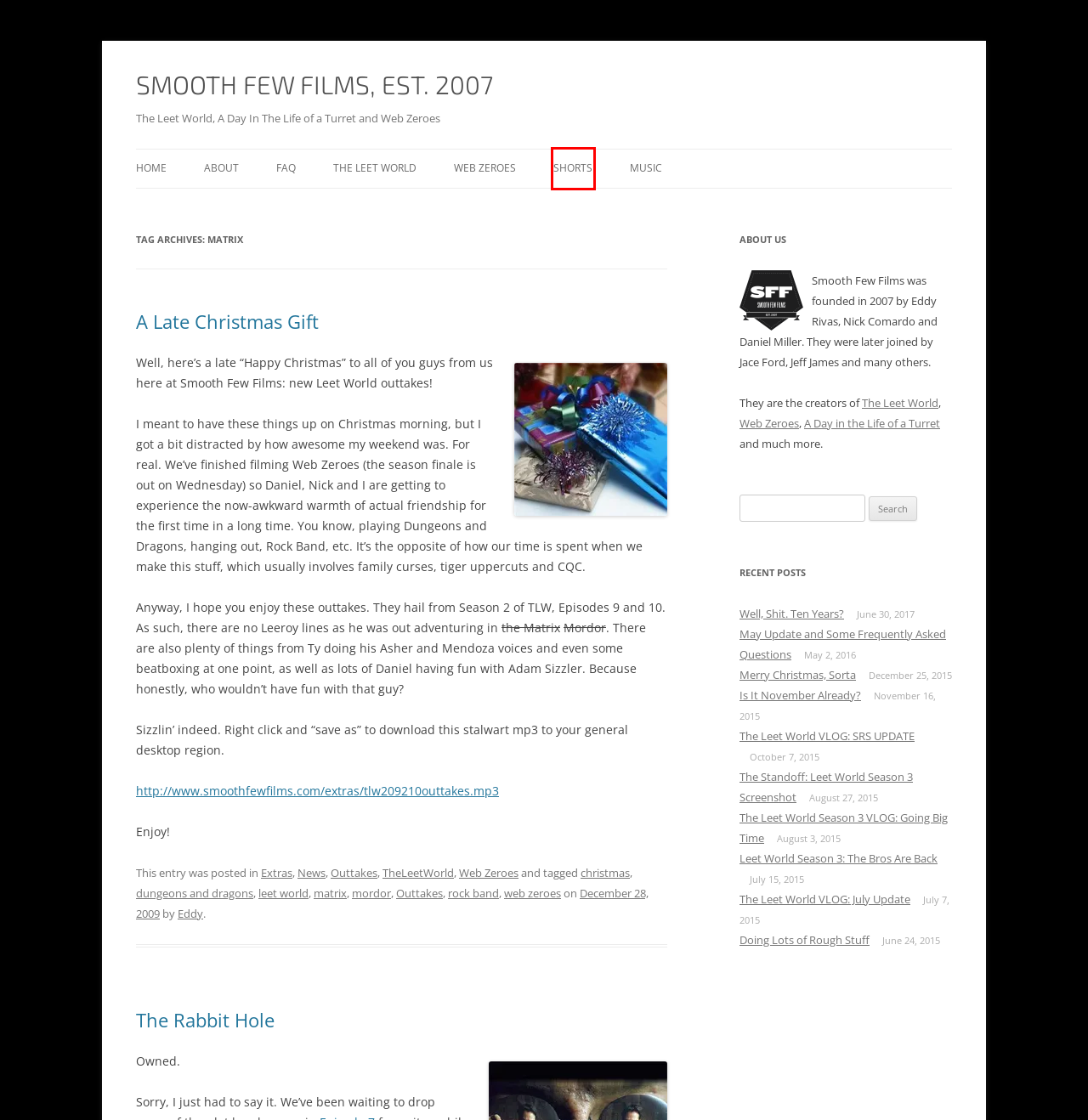You have been given a screenshot of a webpage, where a red bounding box surrounds a UI element. Identify the best matching webpage description for the page that loads after the element in the bounding box is clicked. Options include:
A. Doing Lots of Rough Stuff - SMOOTH FEW FILMS, EST. 2007
B. TLW Episodes Archive - SMOOTH FEW FILMS, EST. 2007
C. mordor Archives - SMOOTH FEW FILMS, EST. 2007
D. Shorts Archive - SMOOTH FEW FILMS, EST. 2007
E. christmas Archives - SMOOTH FEW FILMS, EST. 2007
F. TLW VLOG: SRS UPDATE
G. Is It November Already? - SMOOTH FEW FILMS, EST. 2007
H. The Leet World VLOG: July Update - SMOOTH FEW FILMS, EST. 2007

D